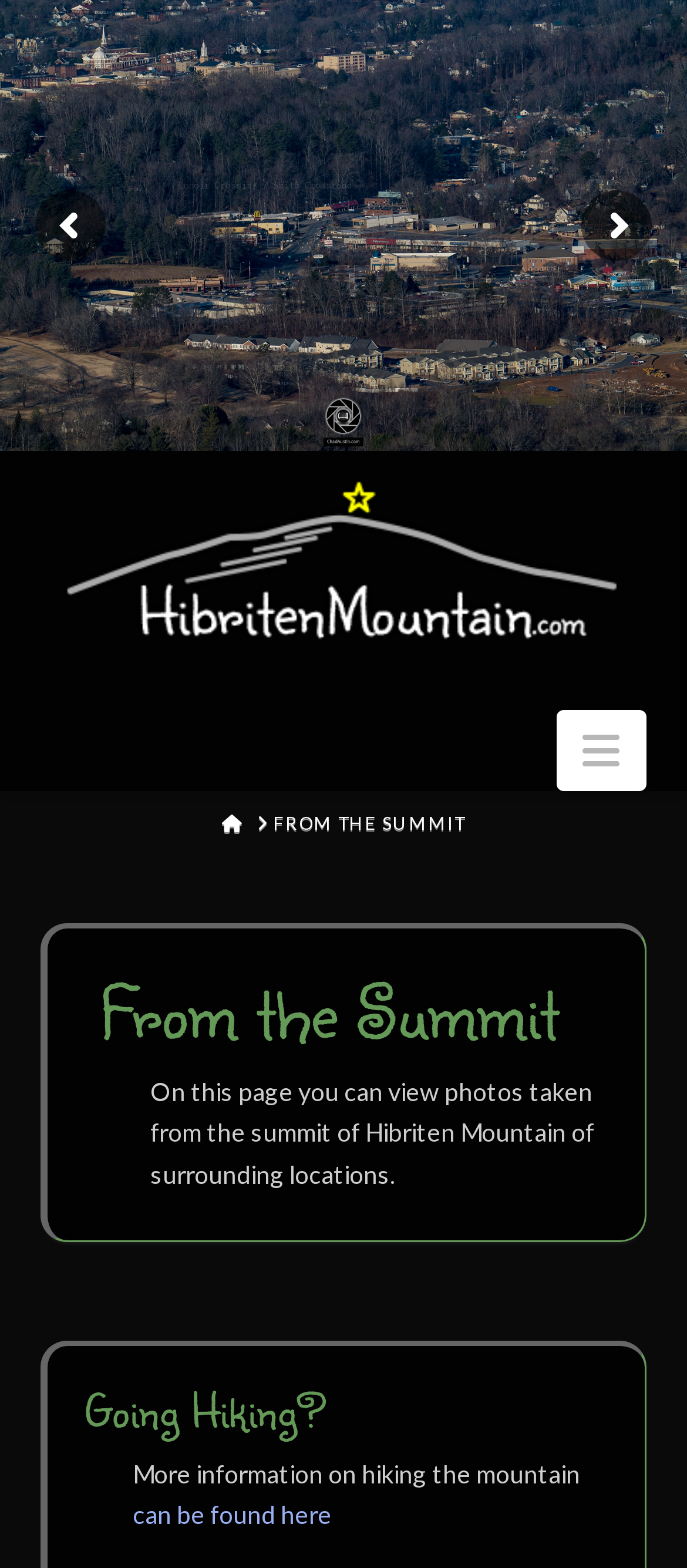What is the topic of the article? Based on the screenshot, please respond with a single word or phrase.

Hibriten Mountain